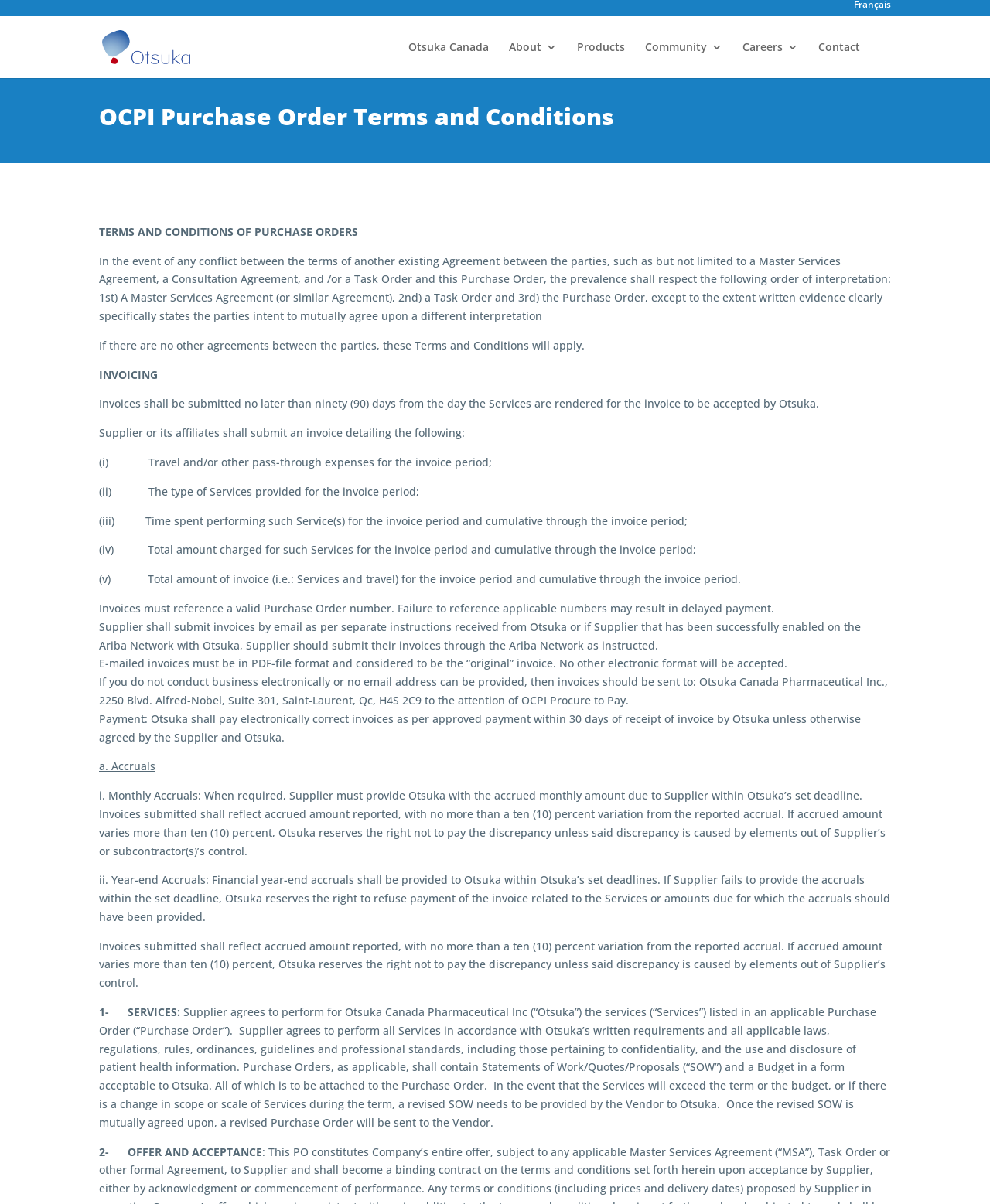Find and generate the main title of the webpage.

OCPI Purchase Order Terms and Conditions